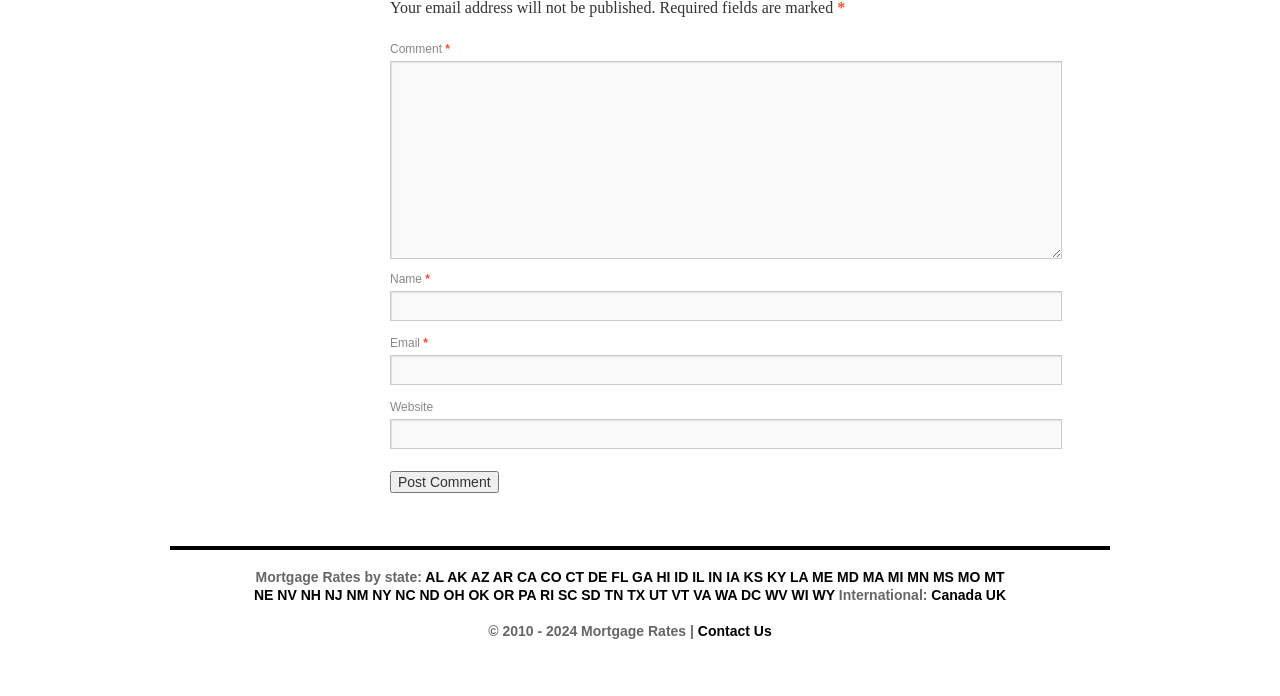Provide the bounding box coordinates of the area you need to click to execute the following instruction: "Contact Us".

[0.545, 0.895, 0.603, 0.918]